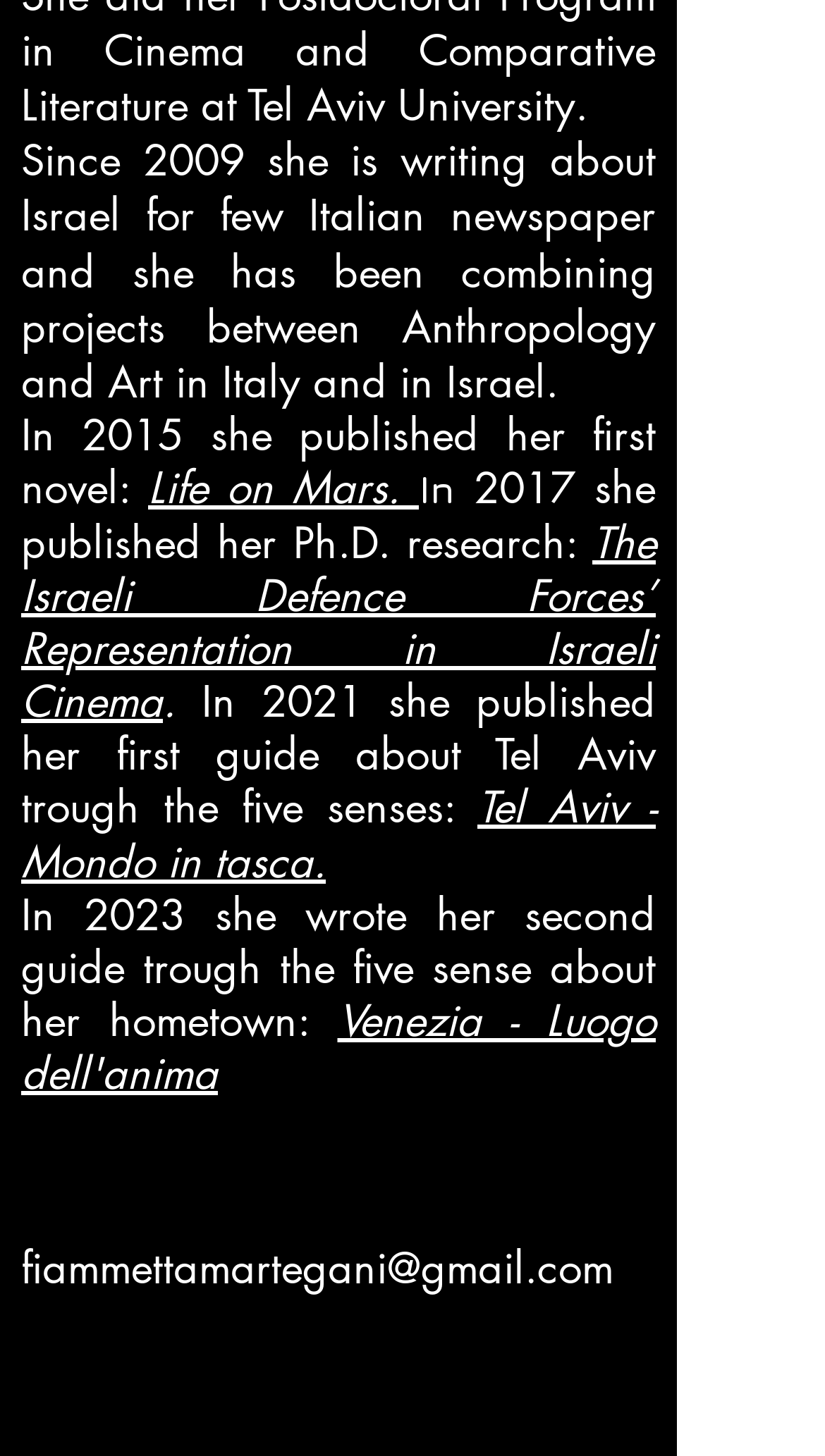Please find the bounding box coordinates of the element that you should click to achieve the following instruction: "Check email address". The coordinates should be presented as four float numbers between 0 and 1: [left, top, right, bottom].

[0.026, 0.852, 0.744, 0.89]